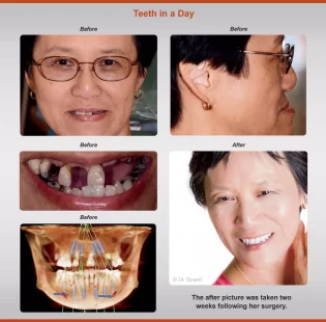Give a one-word or one-phrase response to the question: 
How long after surgery was the 'After' image taken?

Two weeks